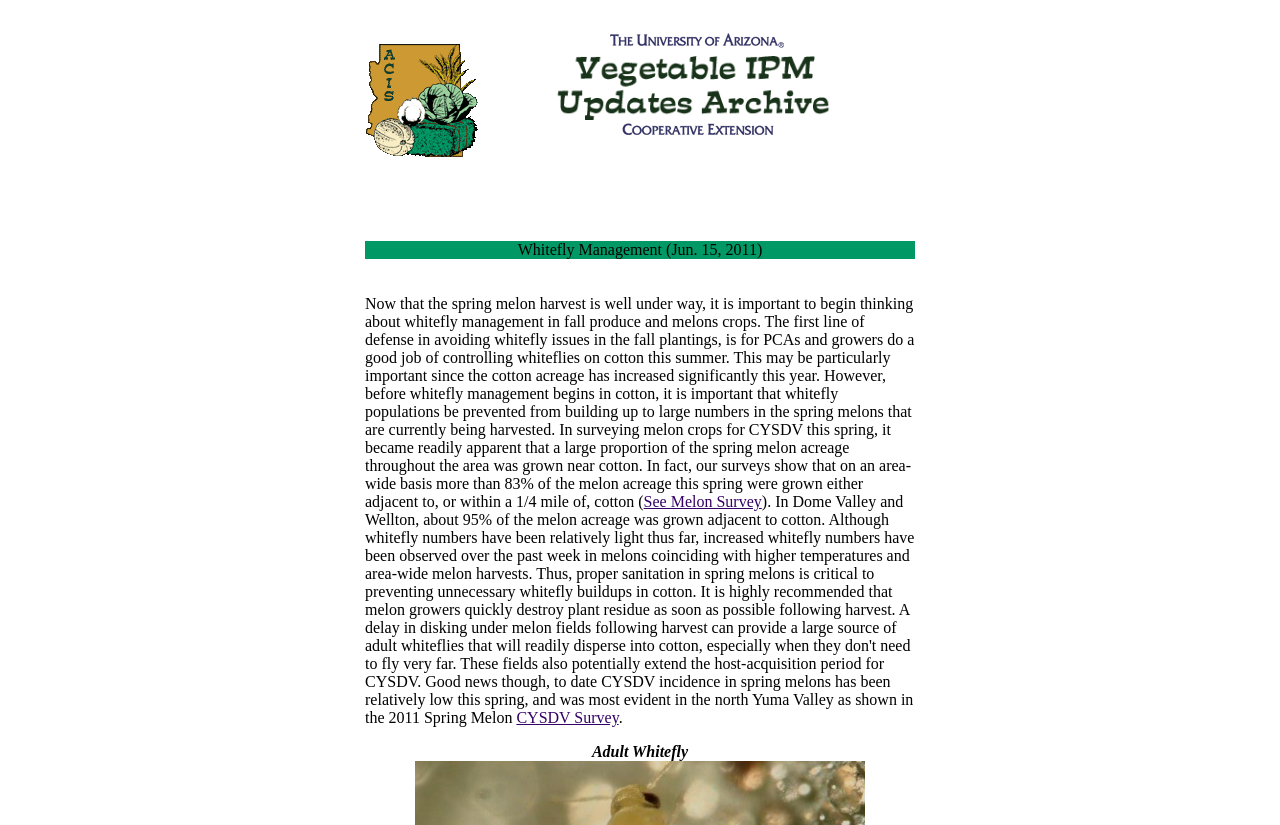Identify the bounding box for the UI element that is described as follows: "alt="Arizona Crop Information Site logo"".

[0.285, 0.174, 0.373, 0.195]